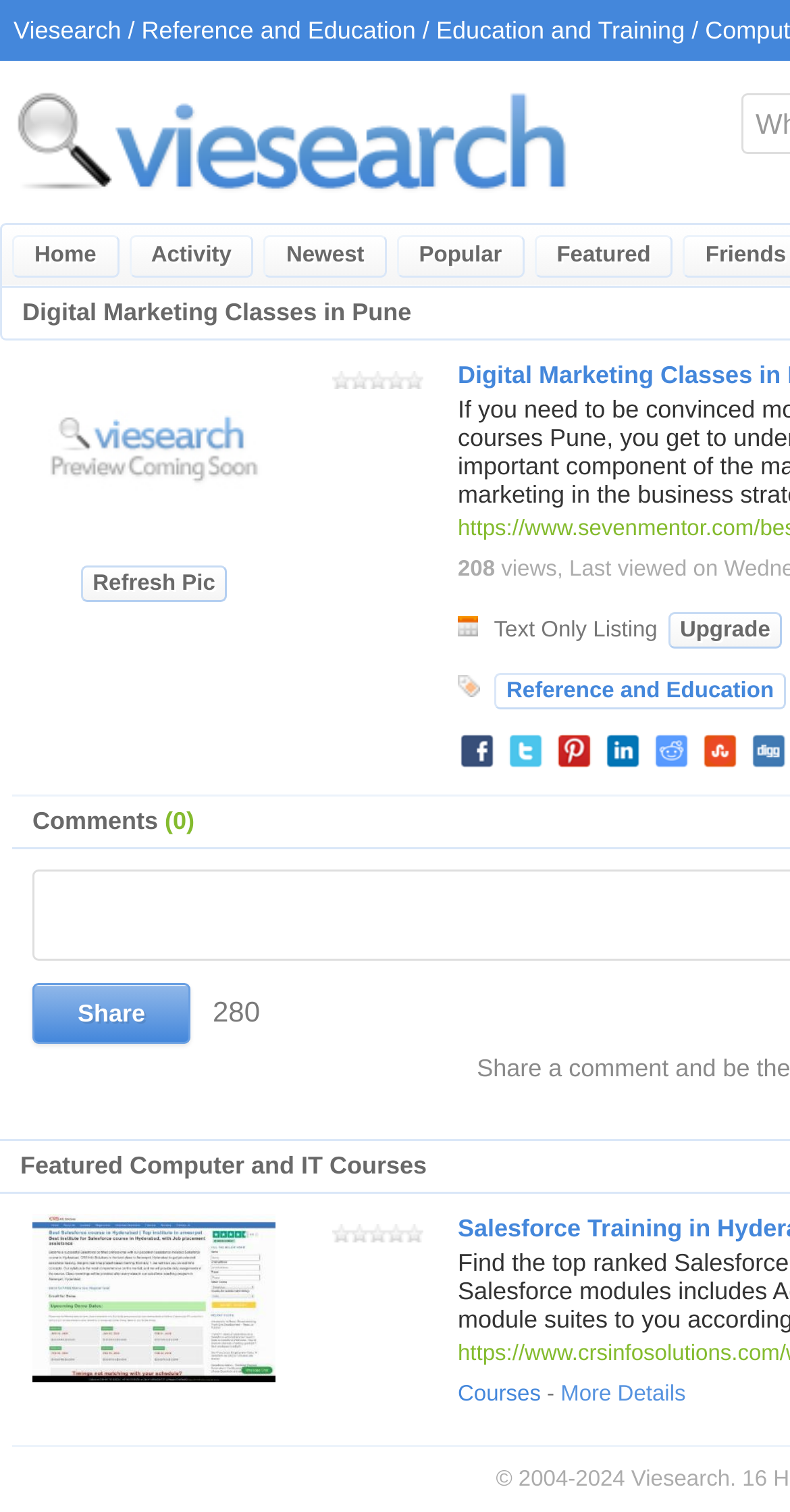Identify the bounding box for the UI element specified in this description: "Refresh Pic". The coordinates must be four float numbers between 0 and 1, formatted as [left, top, right, bottom].

[0.102, 0.374, 0.288, 0.398]